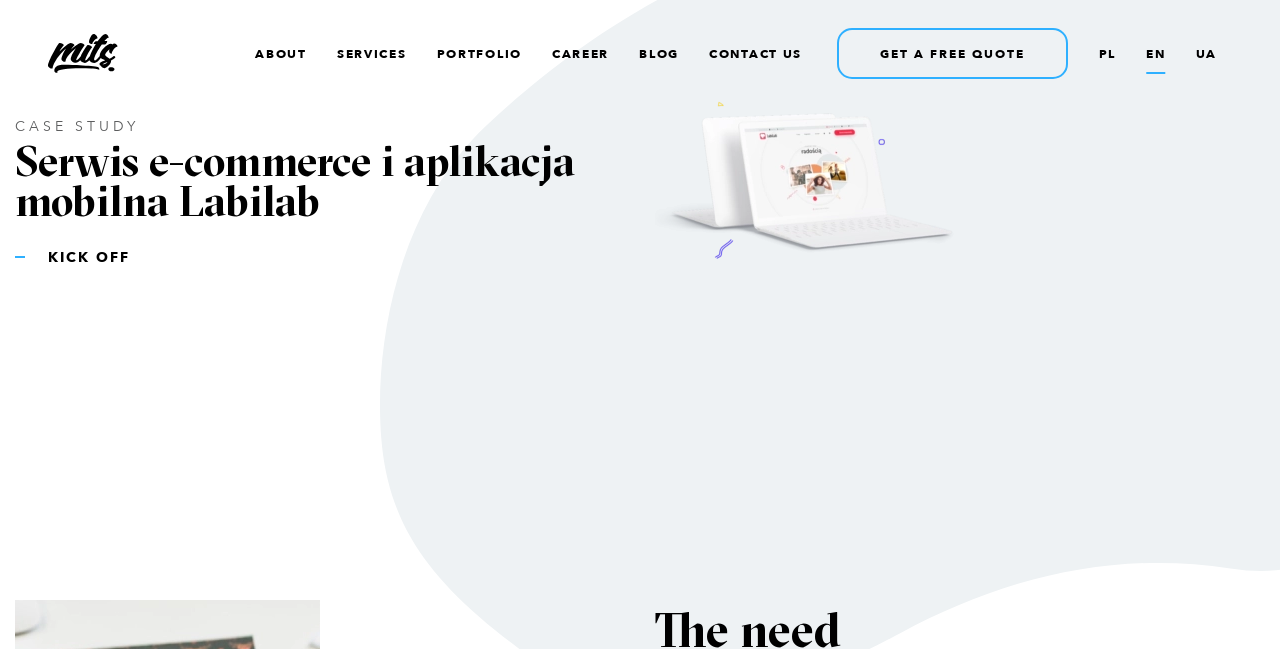Please predict the bounding box coordinates of the element's region where a click is necessary to complete the following instruction: "Go to ABOUT page". The coordinates should be represented by four float numbers between 0 and 1, i.e., [left, top, right, bottom].

[0.188, 0.035, 0.251, 0.129]